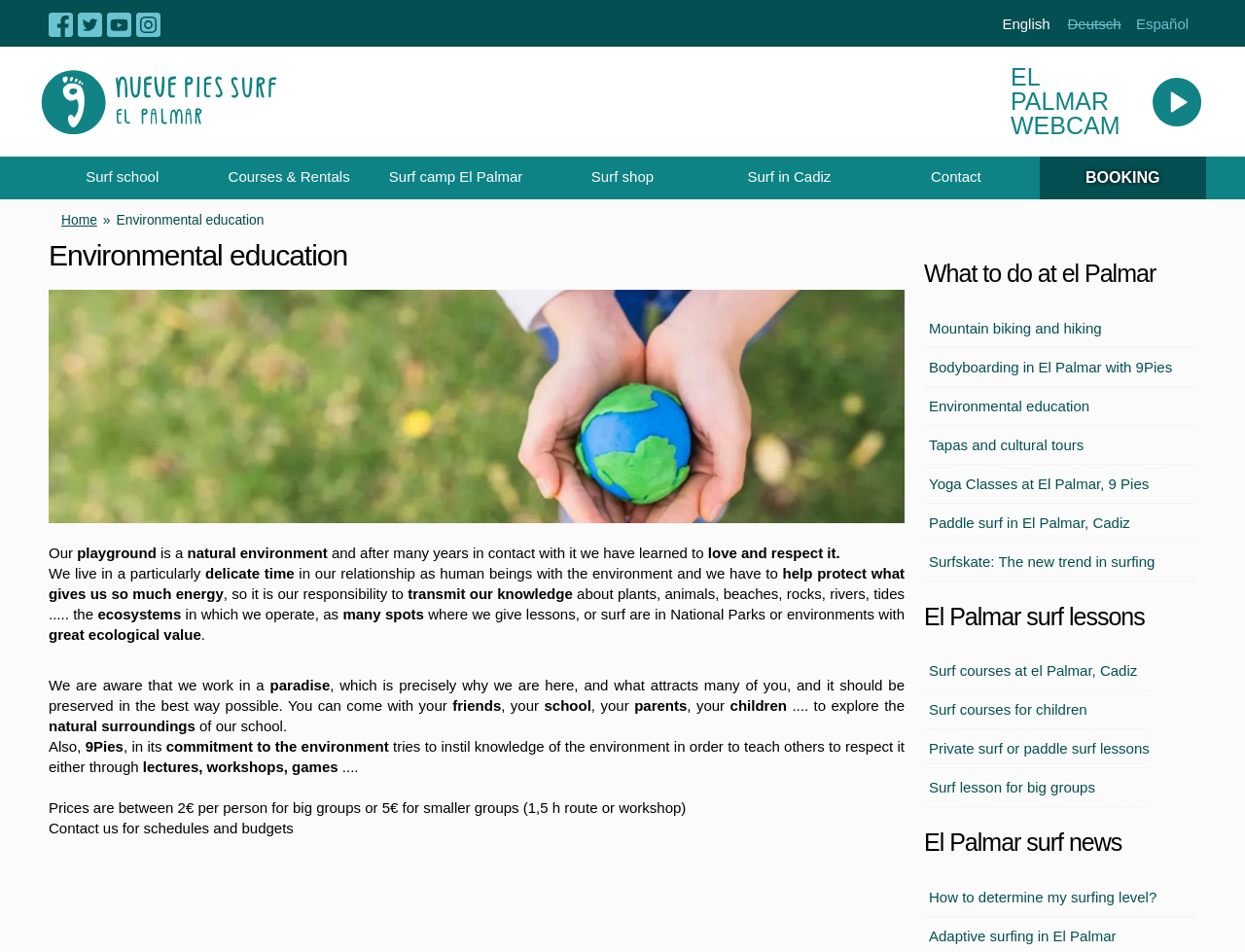Locate the bounding box coordinates of the item that should be clicked to fulfill the instruction: "Click the Facebook link".

[0.039, 0.015, 0.059, 0.033]